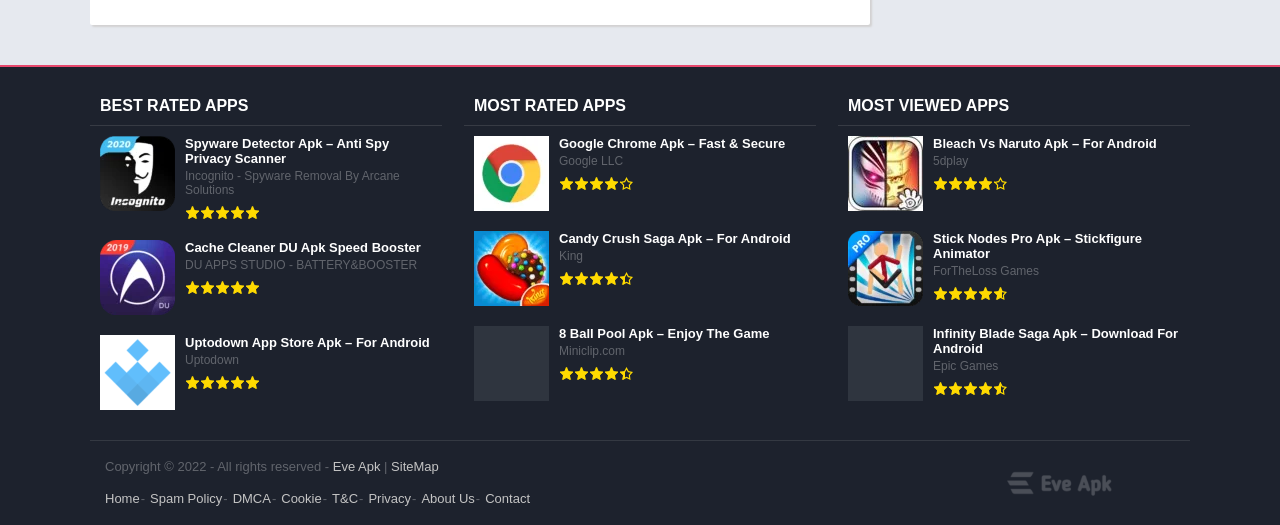Please specify the coordinates of the bounding box for the element that should be clicked to carry out this instruction: "Click on the 'Spyware Detector Apk' link". The coordinates must be four float numbers between 0 and 1, formatted as [left, top, right, bottom].

[0.07, 0.24, 0.345, 0.438]